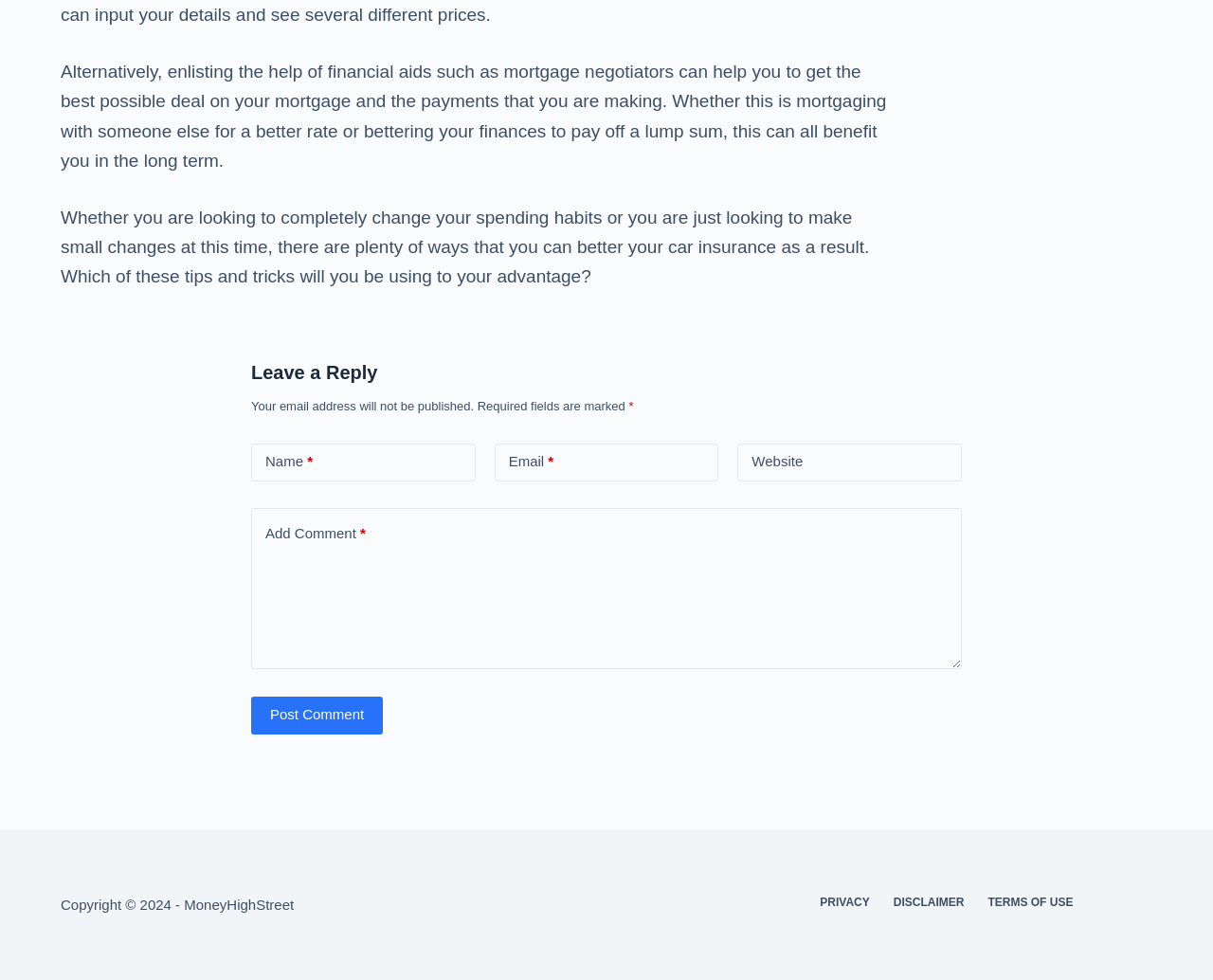What are the menu items in the footer?
Offer a detailed and full explanation in response to the question.

The webpage has a footer menu with three menu items: 'PRIVACY', 'DISCLAIMER', and 'TERMS OF USE', which are horizontally aligned.